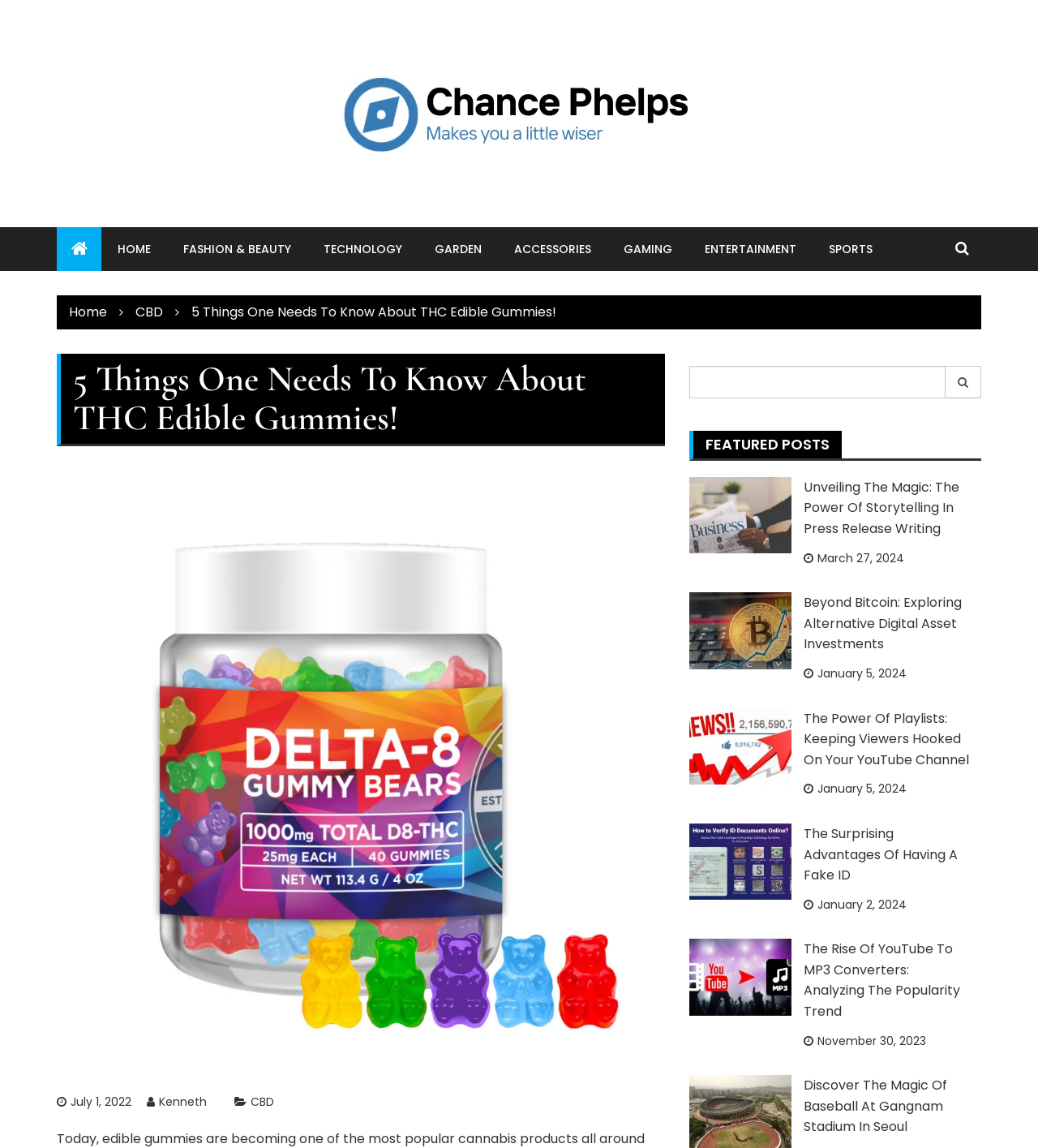Locate the bounding box coordinates of the clickable part needed for the task: "Click on the HOME link".

[0.098, 0.198, 0.161, 0.236]